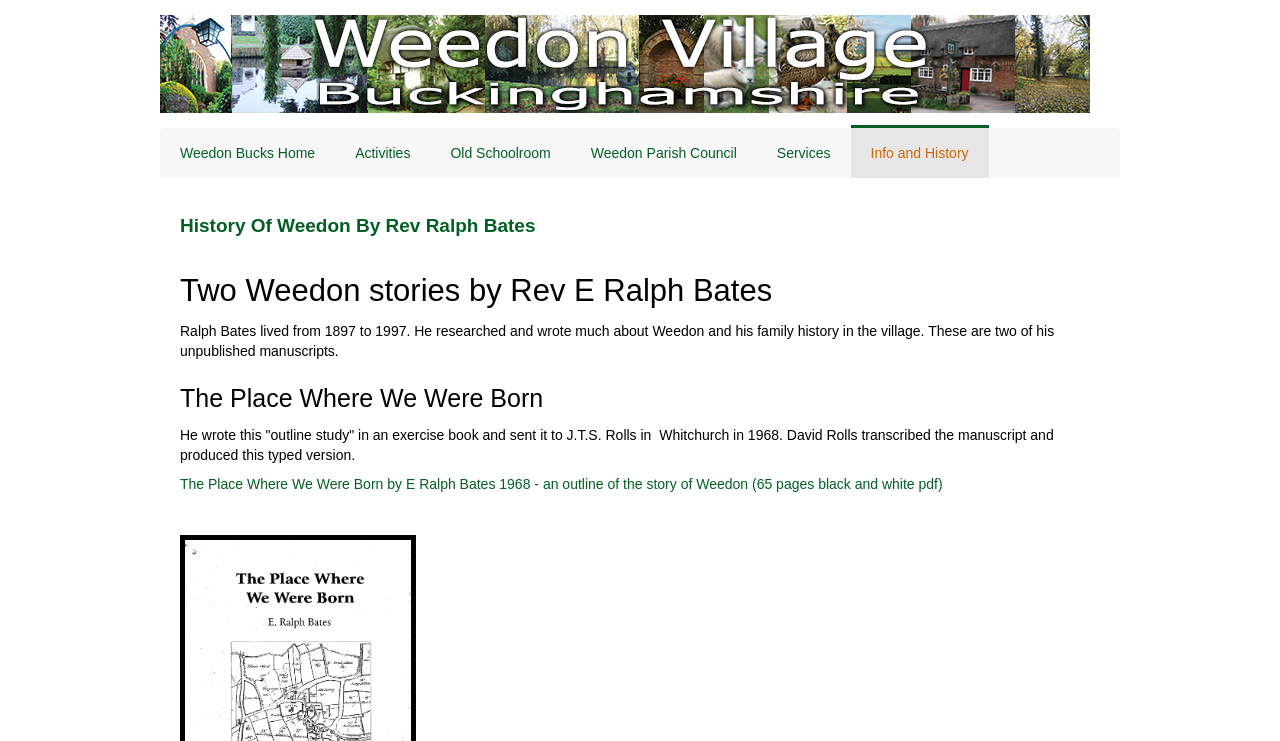Locate and provide the bounding box coordinates for the HTML element that matches this description: "Weedon Bucks Home".

[0.125, 0.173, 0.262, 0.24]